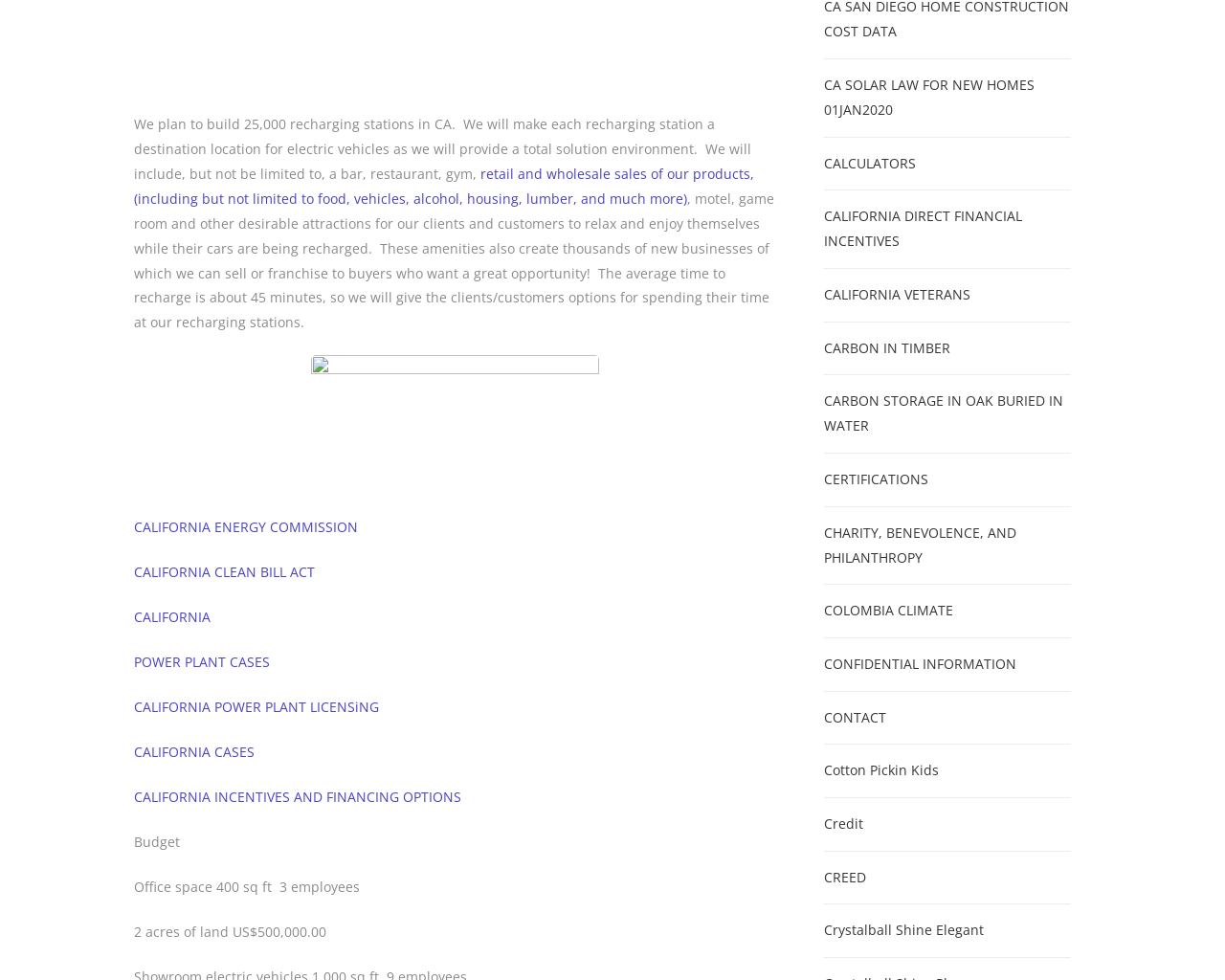From the element description Guideline, predict the bounding box coordinates of the UI element. The coordinates must be specified in the format (top-left x, top-left y, bottom-right x, bottom-right y) and should be within the 0 to 1 range.

None